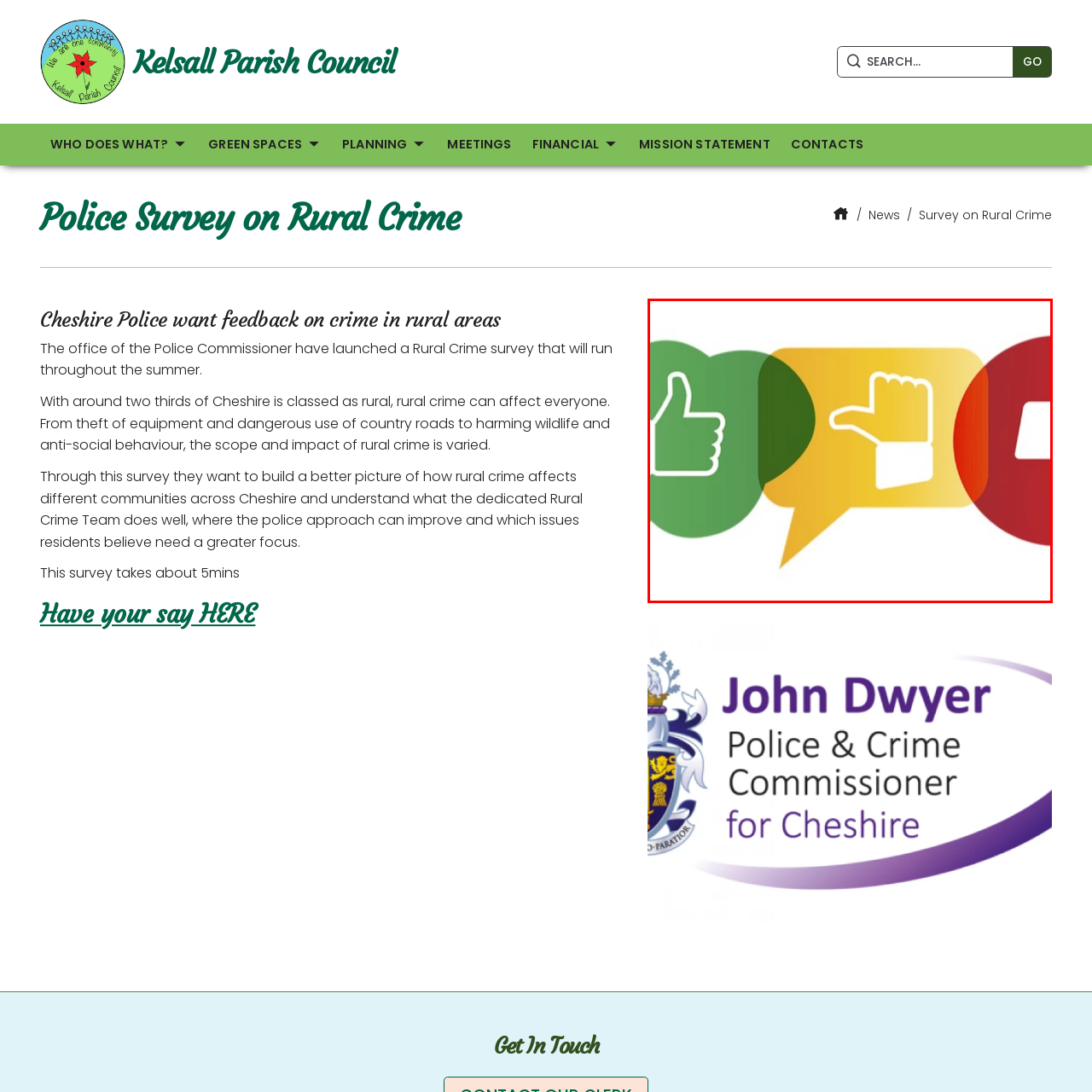What does the yellow bubble represent? Look at the image outlined by the red bounding box and provide a succinct answer in one word or a brief phrase.

Neutrality